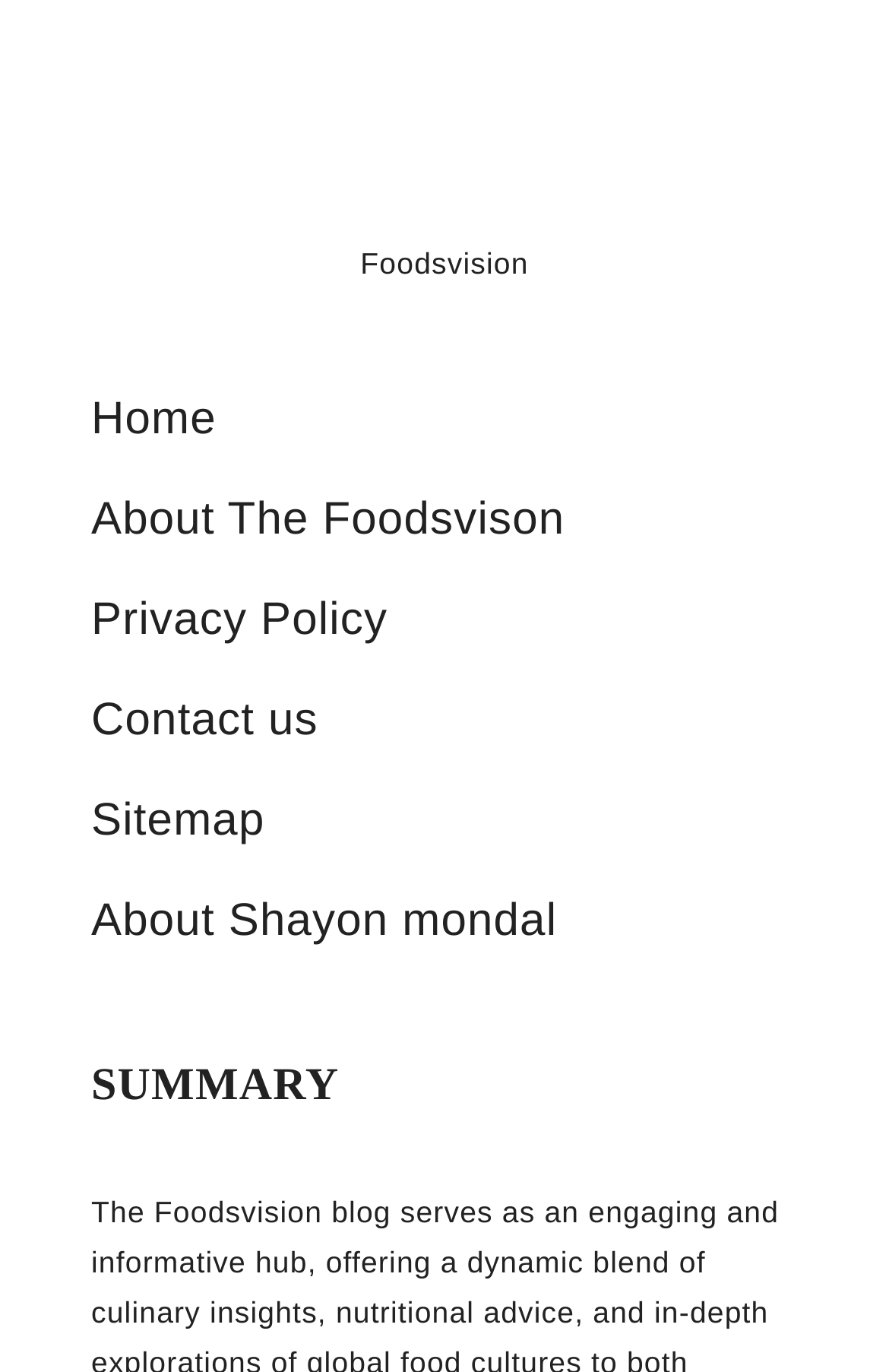From the details in the image, provide a thorough response to the question: How many links are in the navigation menu?

I counted the number of links in the navigation menu, which are 'Home', 'About The Foodsvison', 'Privacy Policy', 'Contact us', 'Sitemap', and 'About Shayon mondal'. There are 7 links in total.